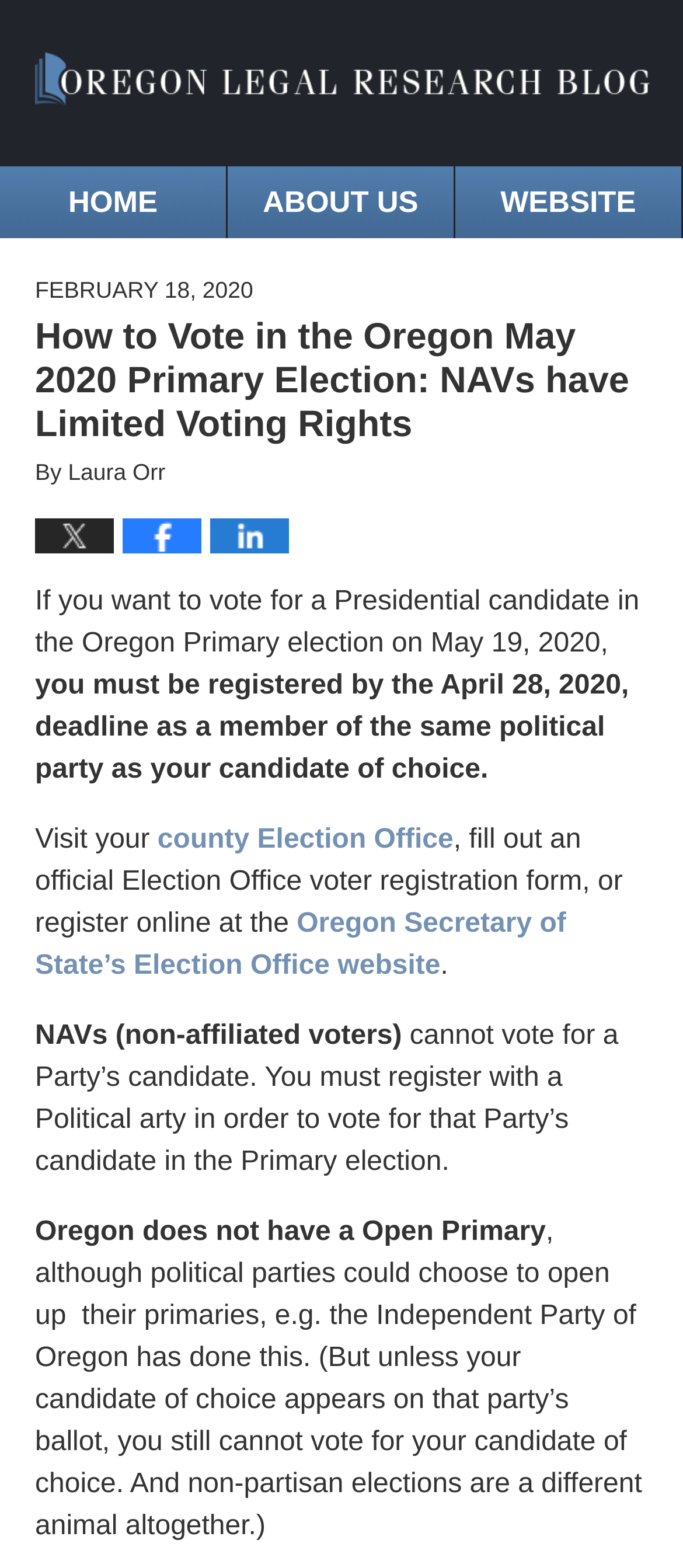Identify and provide the text content of the webpage's primary headline.

How to Vote in the Oregon May 2020 Primary Election: NAVs have Limited Voting Rights